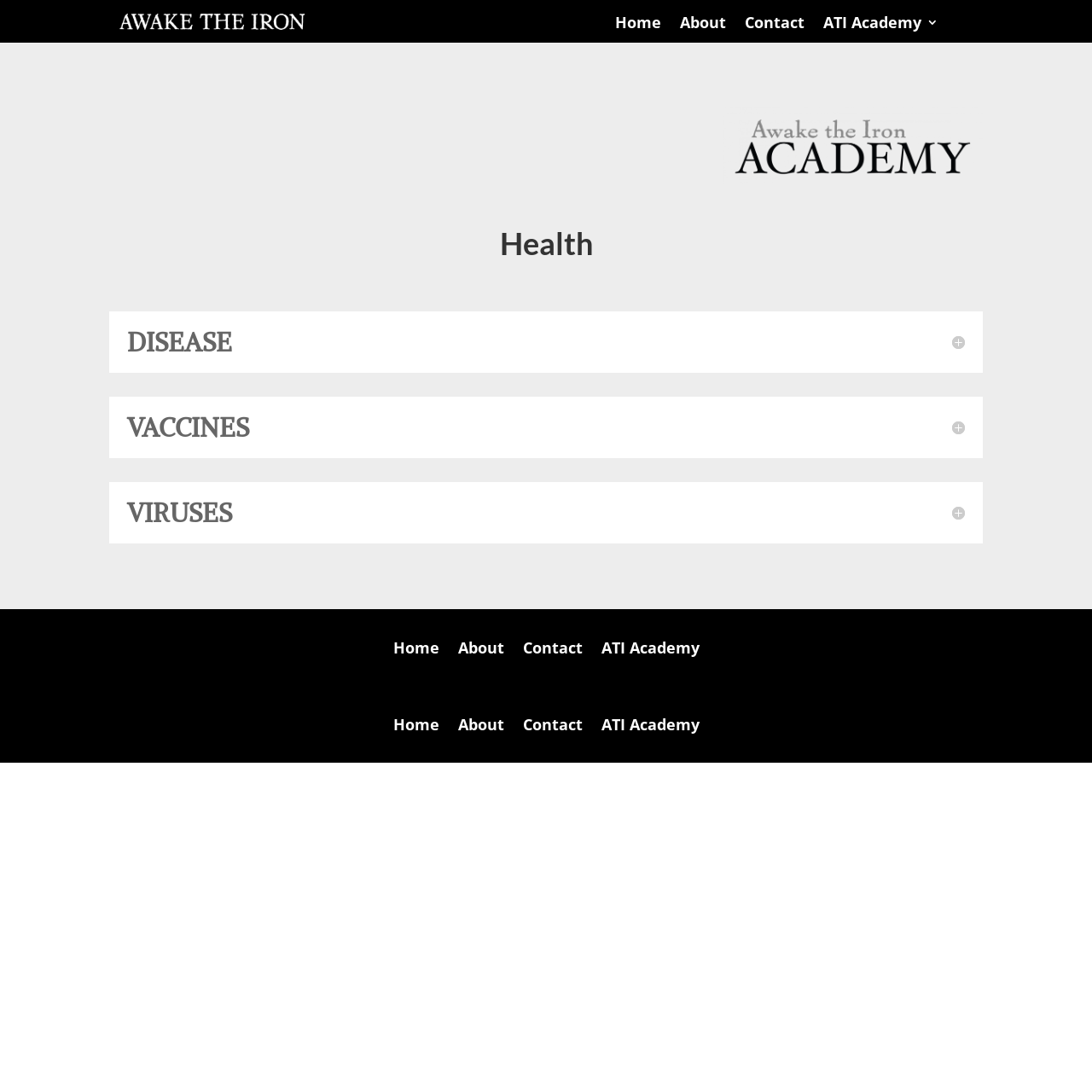Bounding box coordinates are specified in the format (top-left x, top-left y, bottom-right x, bottom-right y). All values are floating point numbers bounded between 0 and 1. Please provide the bounding box coordinate of the region this sentence describes: About

[0.419, 0.658, 0.461, 0.675]